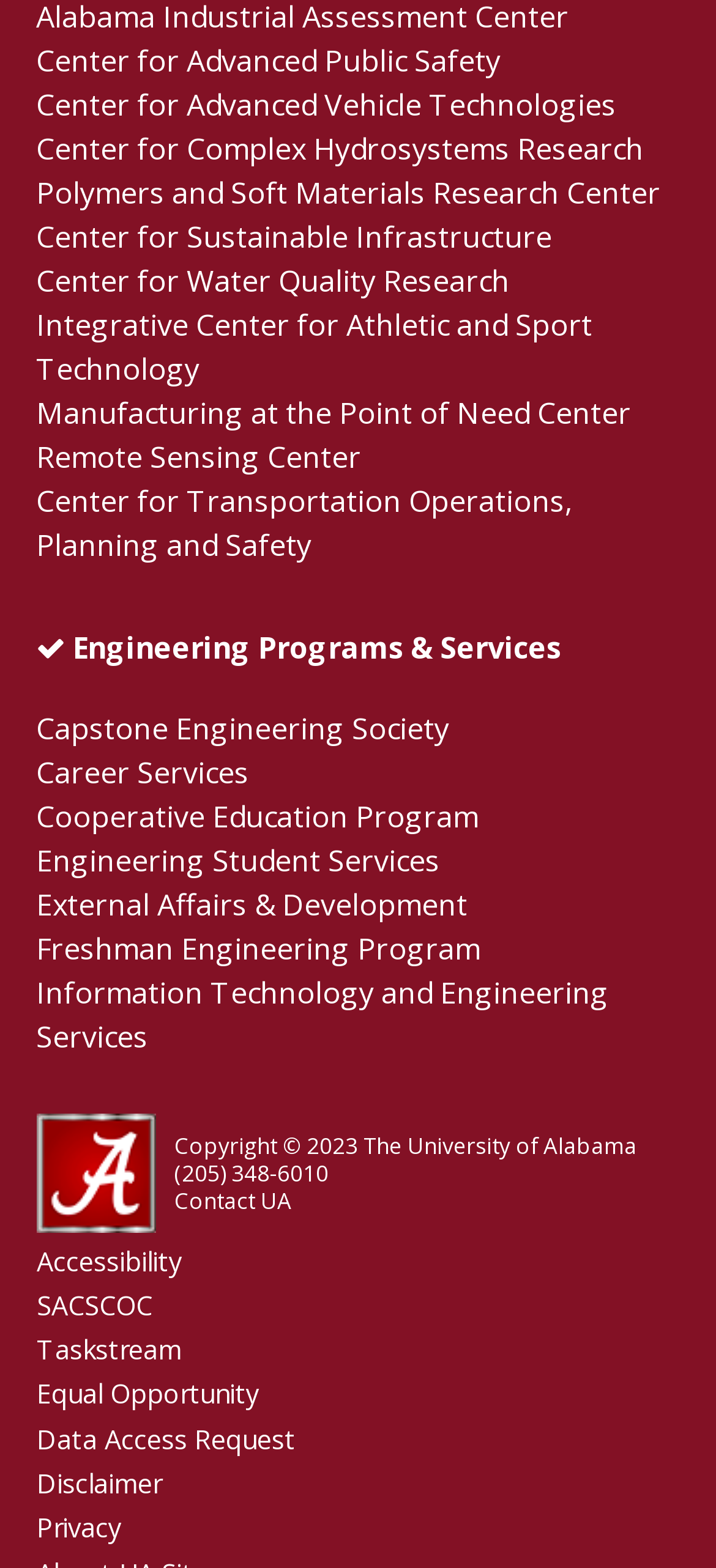Provide the bounding box coordinates for the area that should be clicked to complete the instruction: "Contact the University of Alabama".

[0.5, 0.72, 0.89, 0.74]